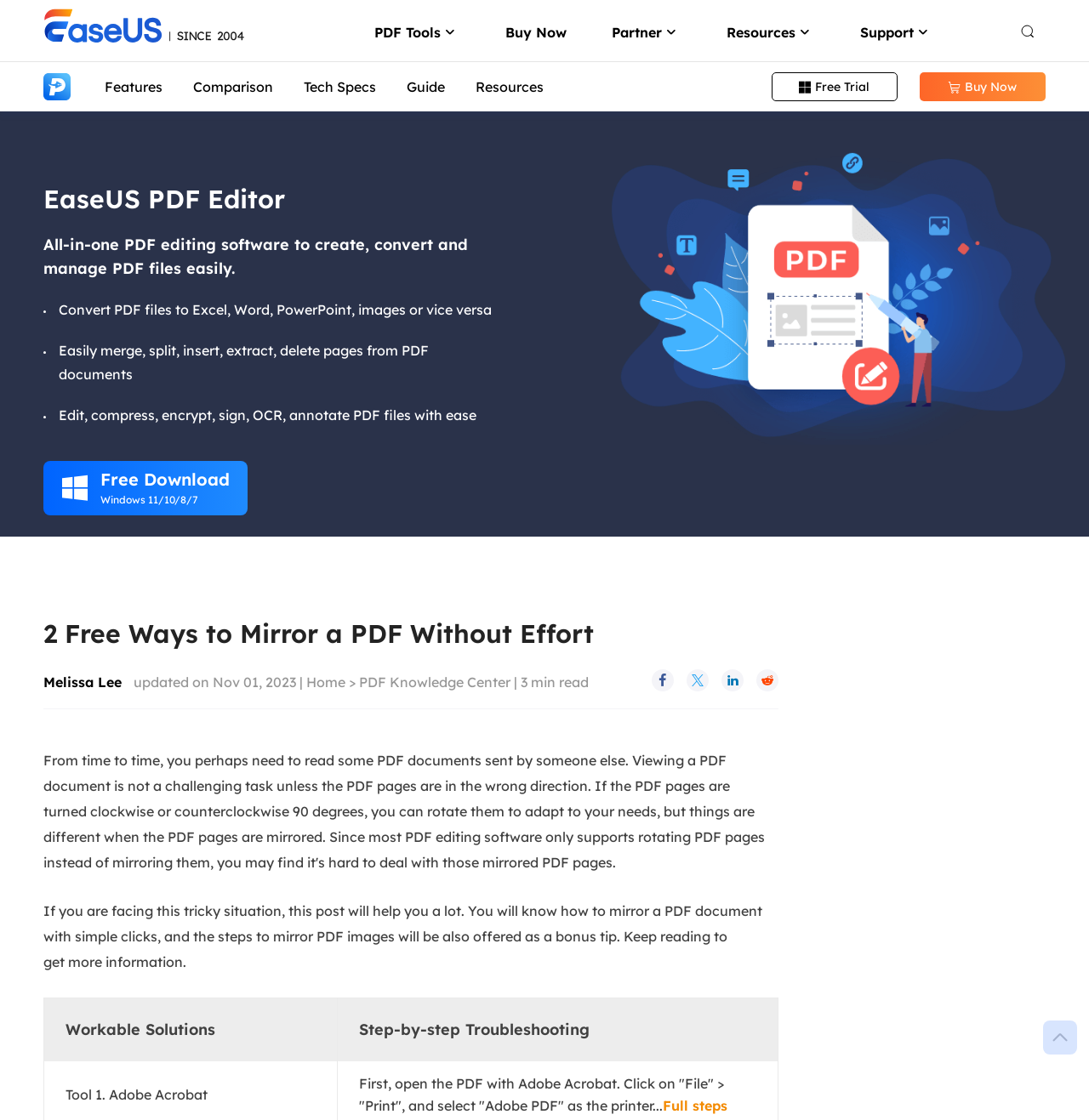Refer to the image and provide a thorough answer to this question:
What is the topic of the article on this webpage?

I inferred the answer by reading the heading element on the webpage, specifically the one with the text '2 Free Ways to Mirror a PDF Without Effort' at coordinates [0.04, 0.54, 0.715, 0.598]. This heading suggests that the article is discussing how to mirror a PDF.